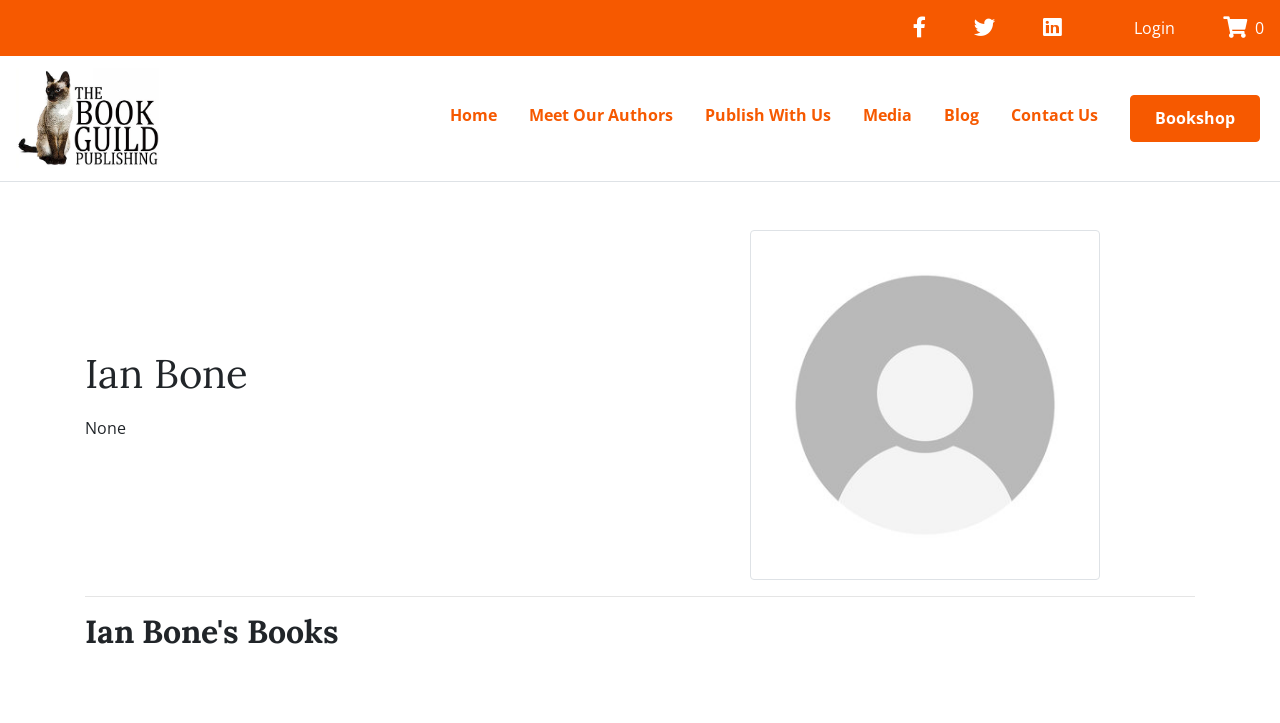What is the orientation of the separator element? Using the information from the screenshot, answer with a single word or phrase.

Horizontal